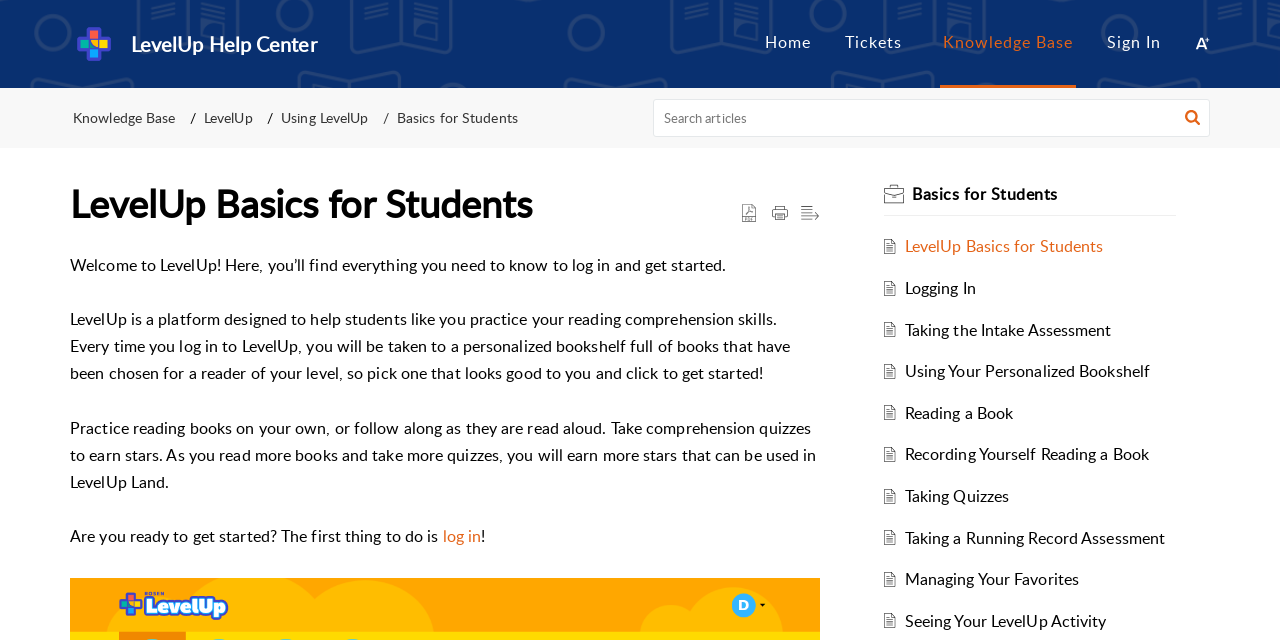Determine the bounding box coordinates of the UI element described by: "LevelUp Basics for Students".

[0.707, 0.368, 0.862, 0.402]